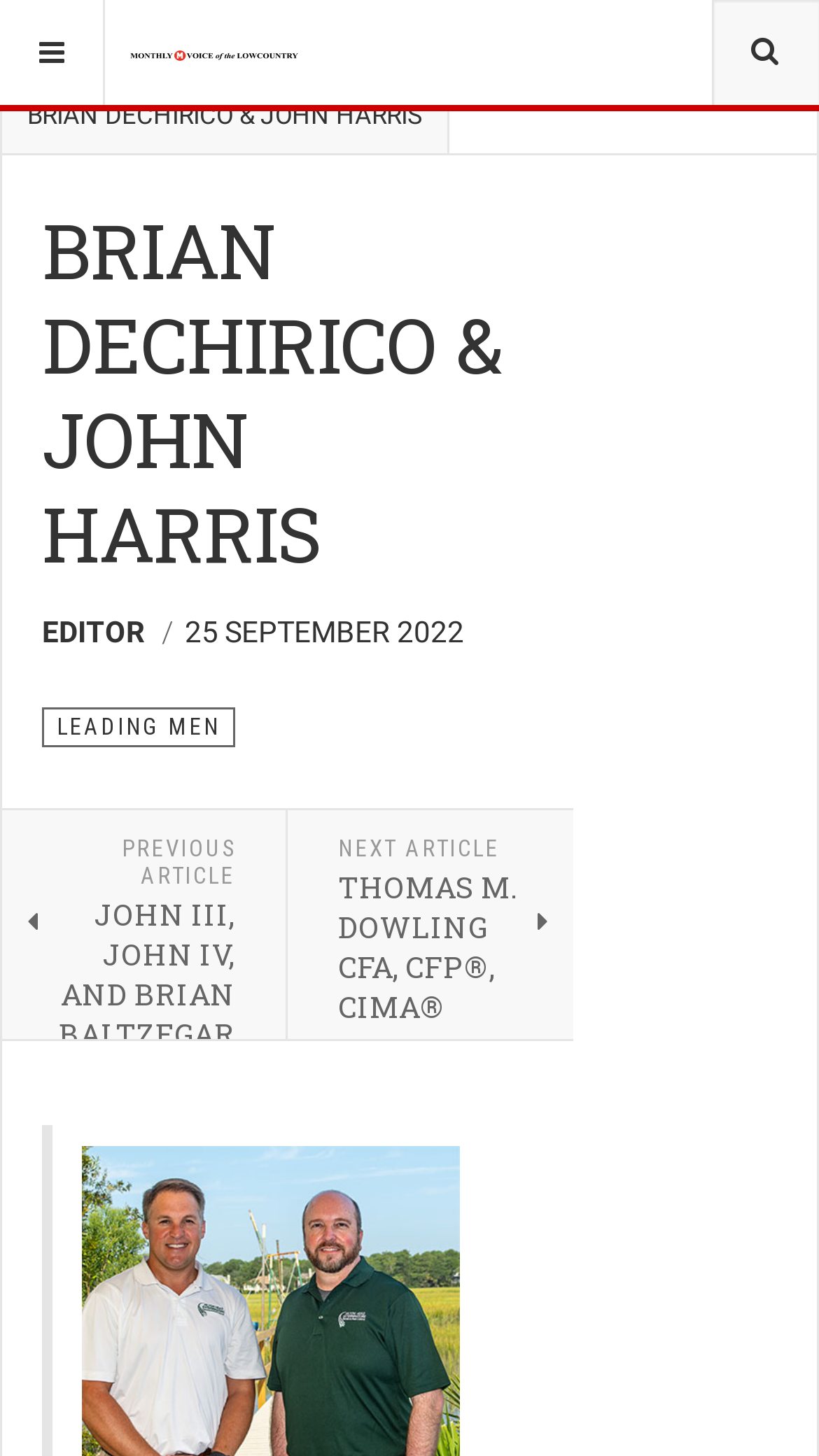Respond to the question below with a concise word or phrase:
What is the title of the previous article?

JOHN III, JOHN IV, AND BRIAN BALTZEGAR